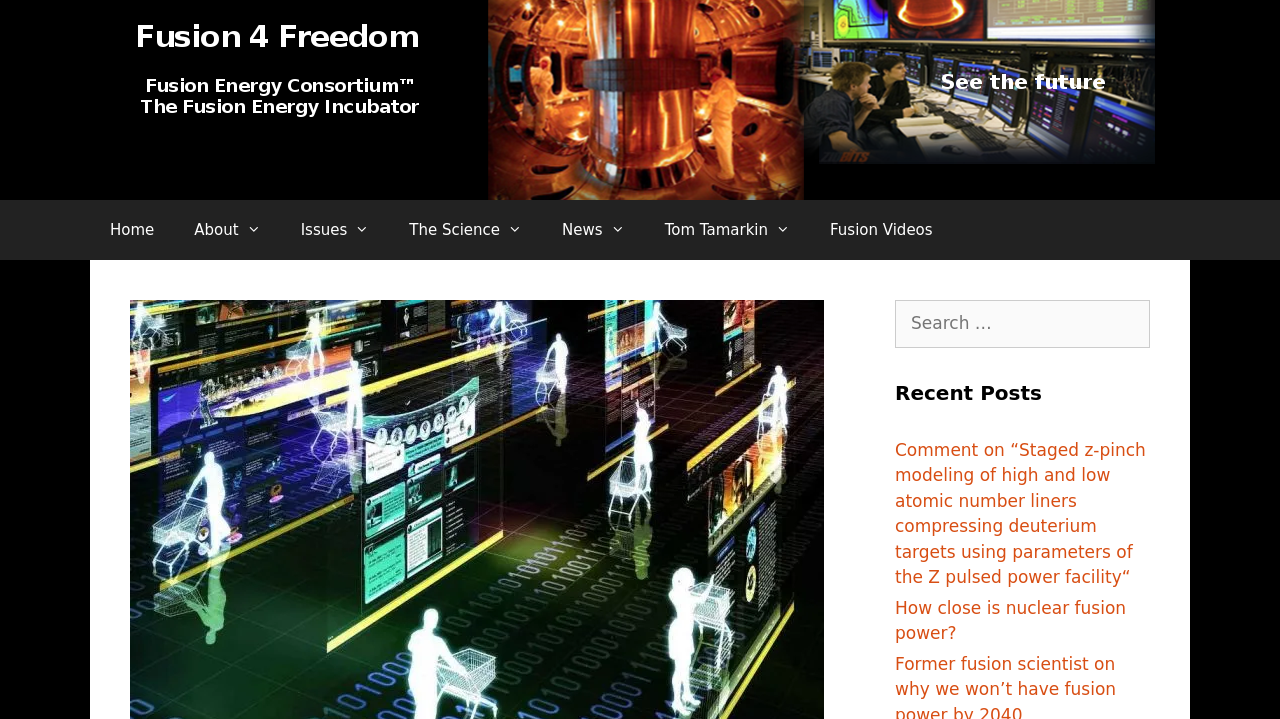Specify the bounding box coordinates of the area to click in order to follow the given instruction: "read about the science."

[0.304, 0.278, 0.424, 0.362]